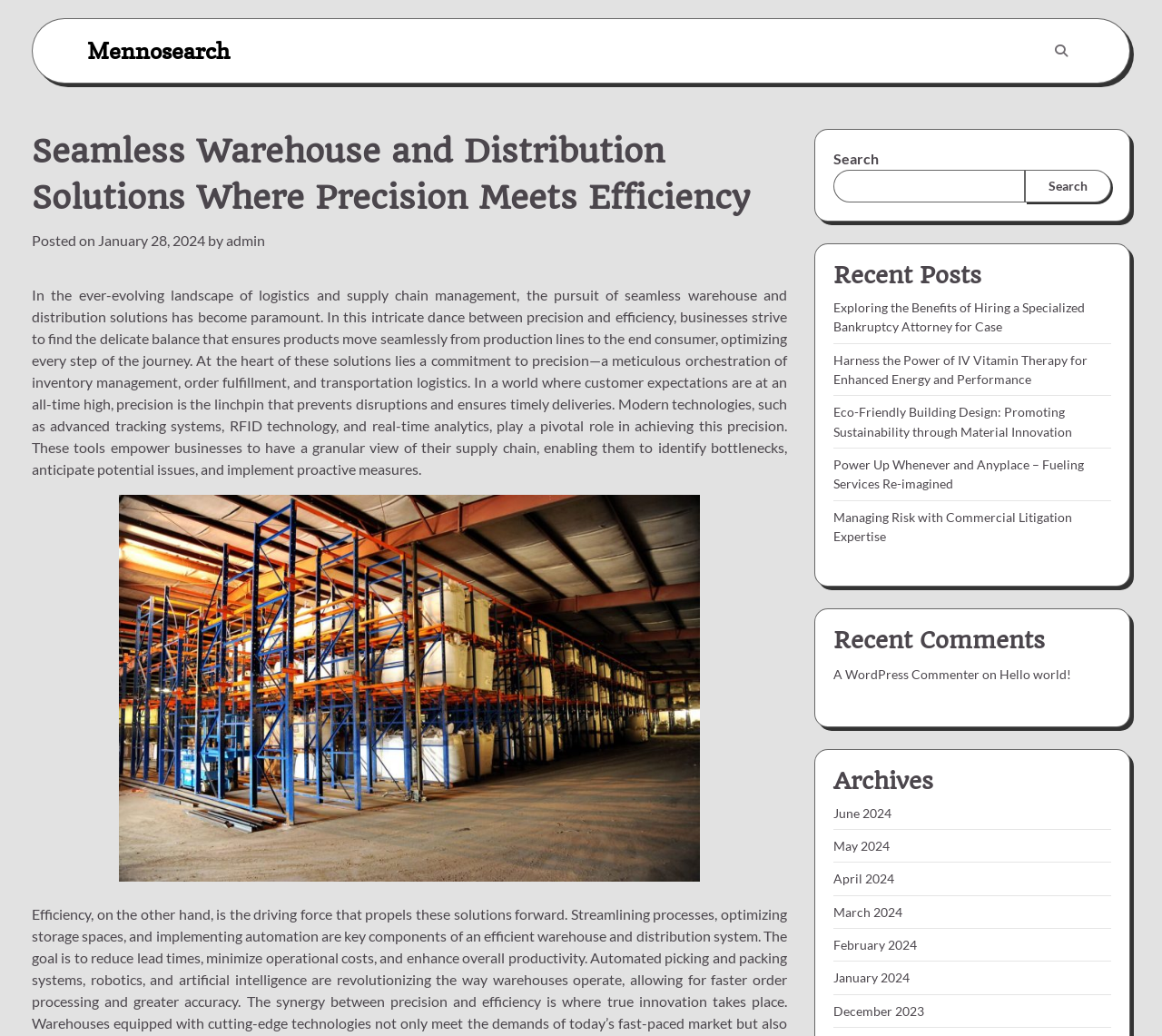Identify the bounding box for the described UI element: "A WordPress Commenter".

[0.717, 0.644, 0.843, 0.658]